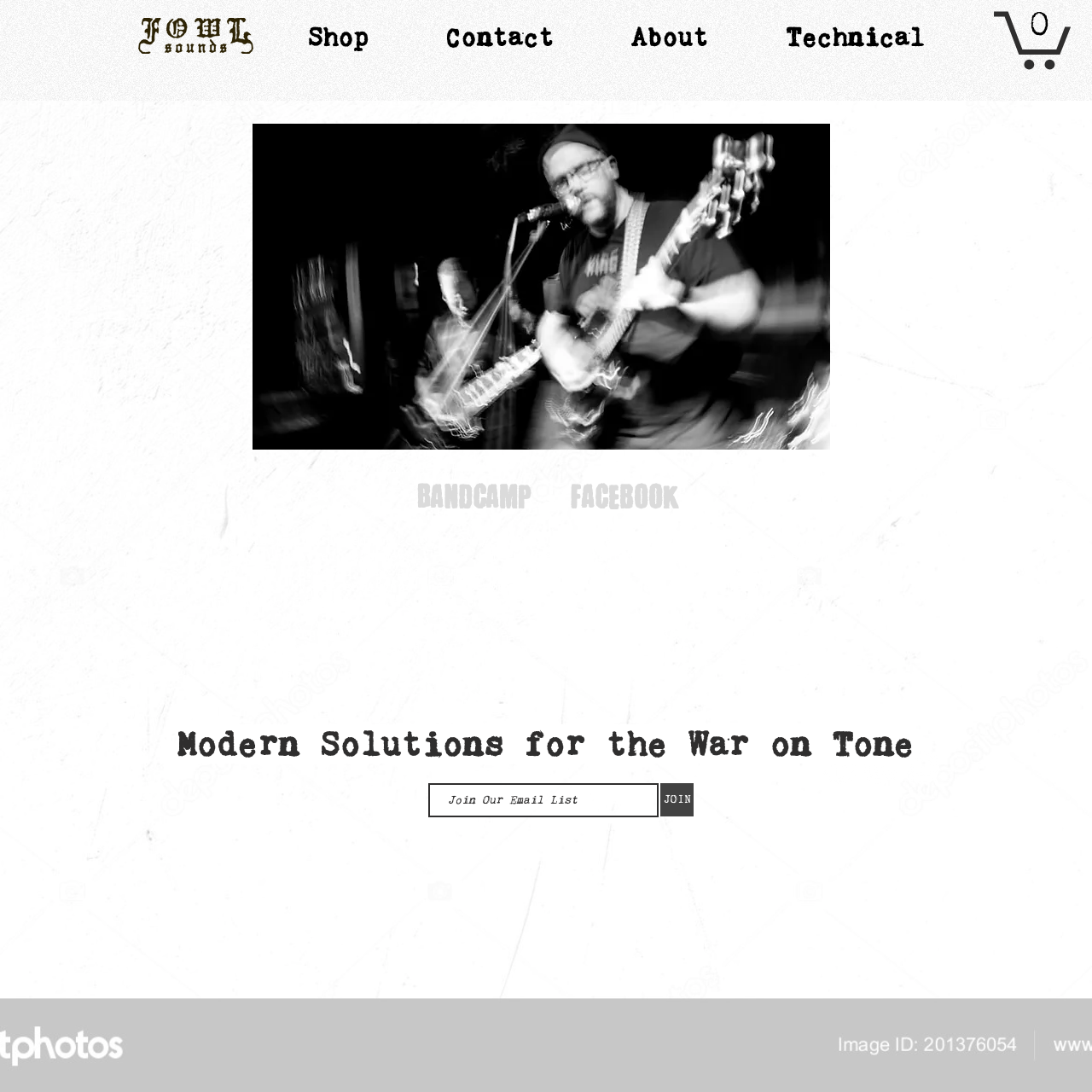Please mark the bounding box coordinates of the area that should be clicked to carry out the instruction: "Click the 'Shop' link".

[0.246, 0.0, 0.373, 0.068]